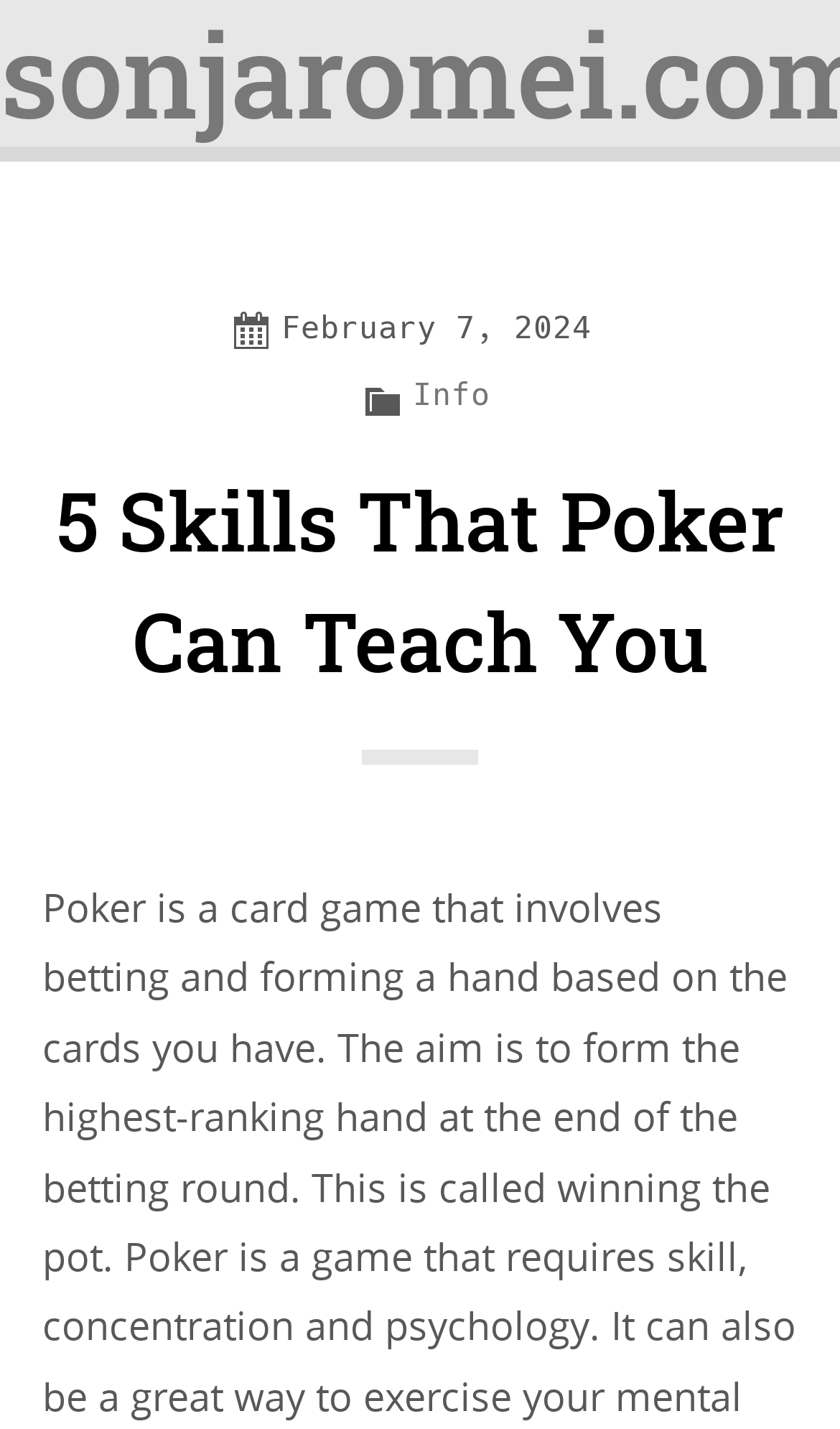What is the name of the website?
Please answer the question as detailed as possible.

The name of the website can be found in the heading element 'sonjaromei.com', which is a parent of the time element and other child elements.